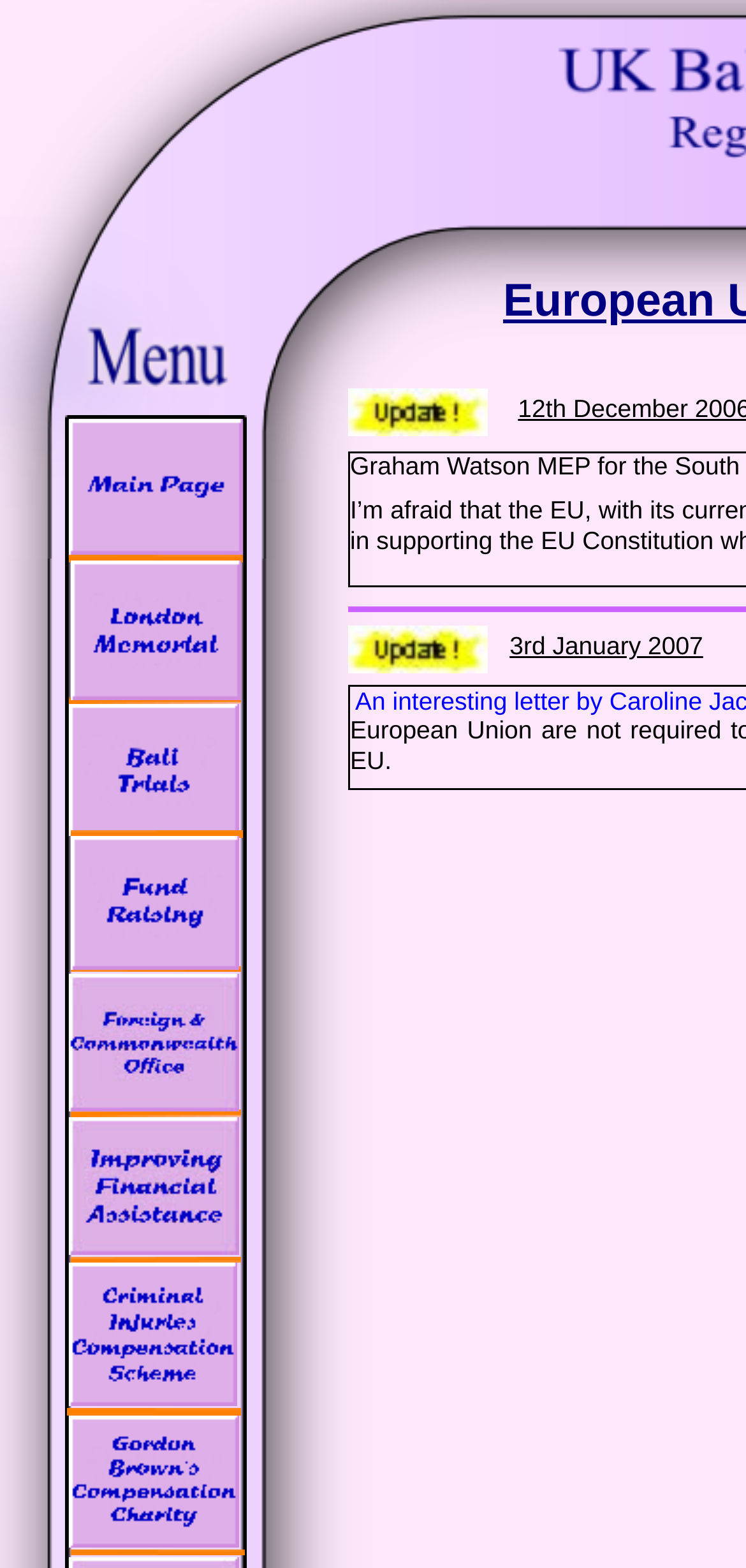How many links are on this webpage?
Respond to the question with a single word or phrase according to the image.

7